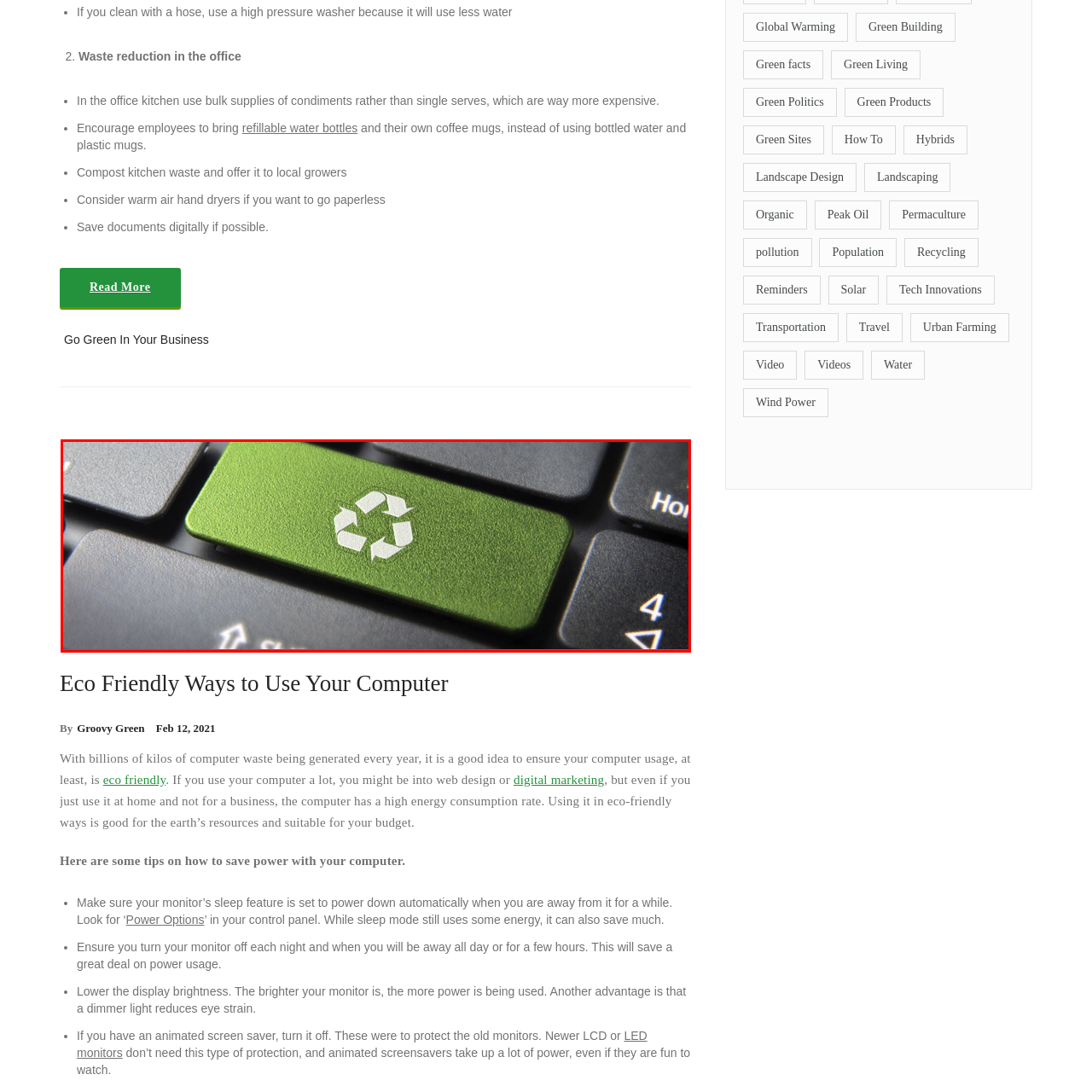Please scrutinize the image encapsulated by the red bounding box and provide an elaborate answer to the next question based on the details in the image: What is the main theme of the image?

The image features a close-up of a computer keyboard highlighting a green key adorned with the universally recognized recycling symbol, which suggests a focus on sustainable practices in technology usage, aligning with the broader theme of 'Eco-Friendly Ways to Use Your Computer'.